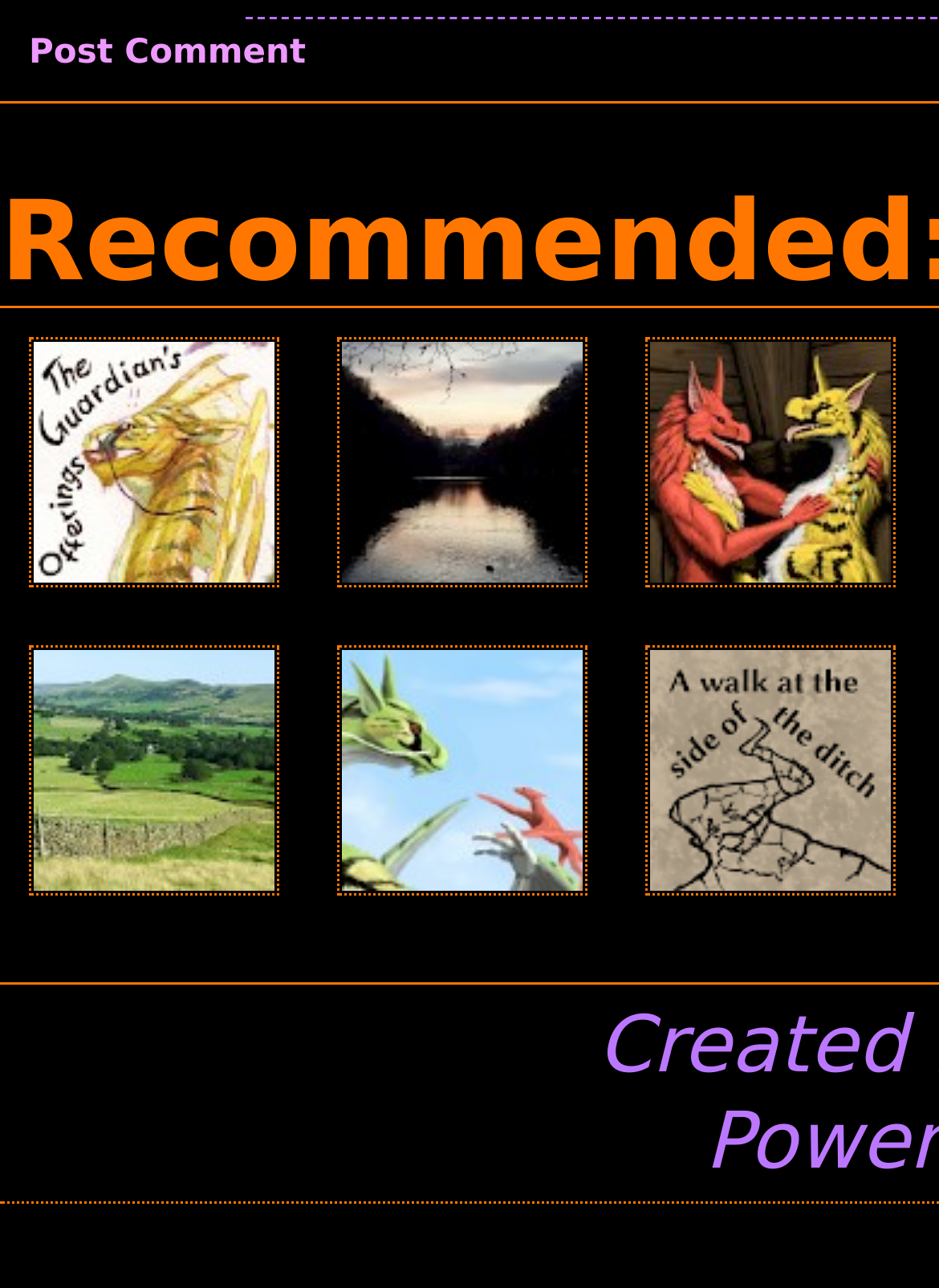Find the bounding box coordinates for the area you need to click to carry out the instruction: "View 'The Guardian's Offerings'". The coordinates should be four float numbers between 0 and 1, indicated as [left, top, right, bottom].

[0.031, 0.433, 0.297, 0.463]